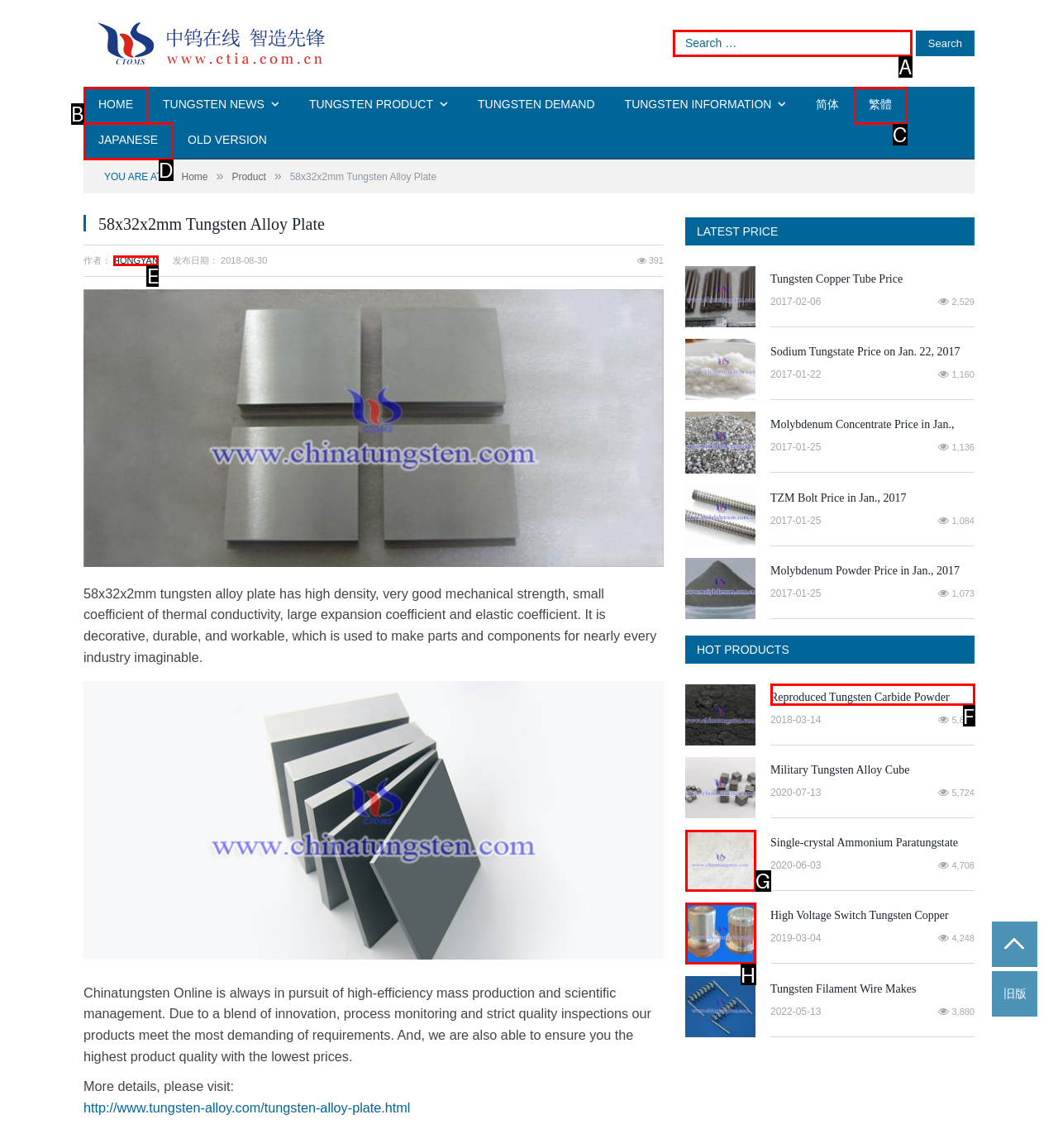To achieve the task: Search for something, indicate the letter of the correct choice from the provided options.

A